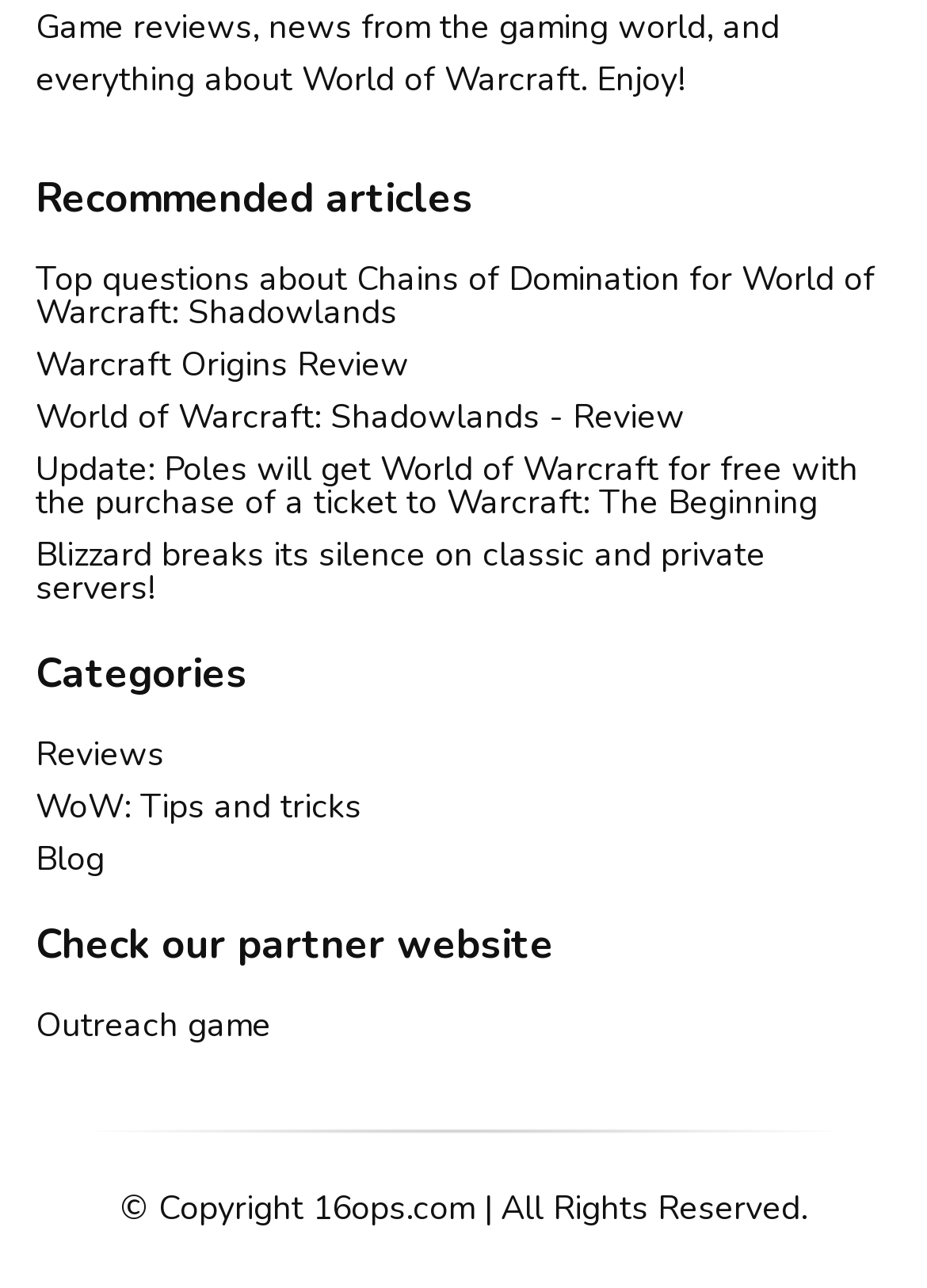What game is primarily focused on by this website?
Please use the visual content to give a single word or phrase answer.

World of Warcraft